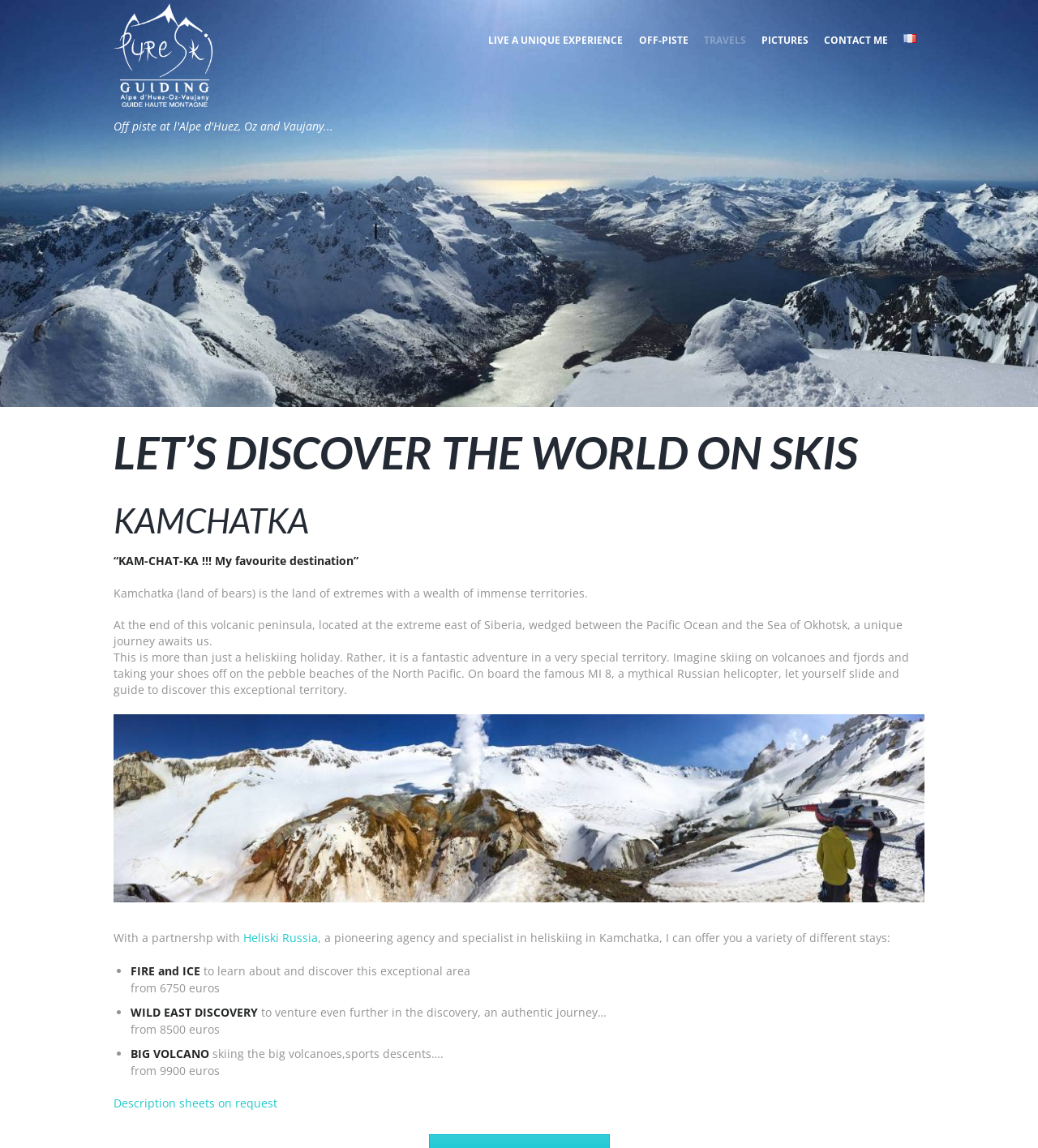Provide the bounding box coordinates of the area you need to click to execute the following instruction: "Explore 'PICTURES'".

[0.726, 0.0, 0.786, 0.068]